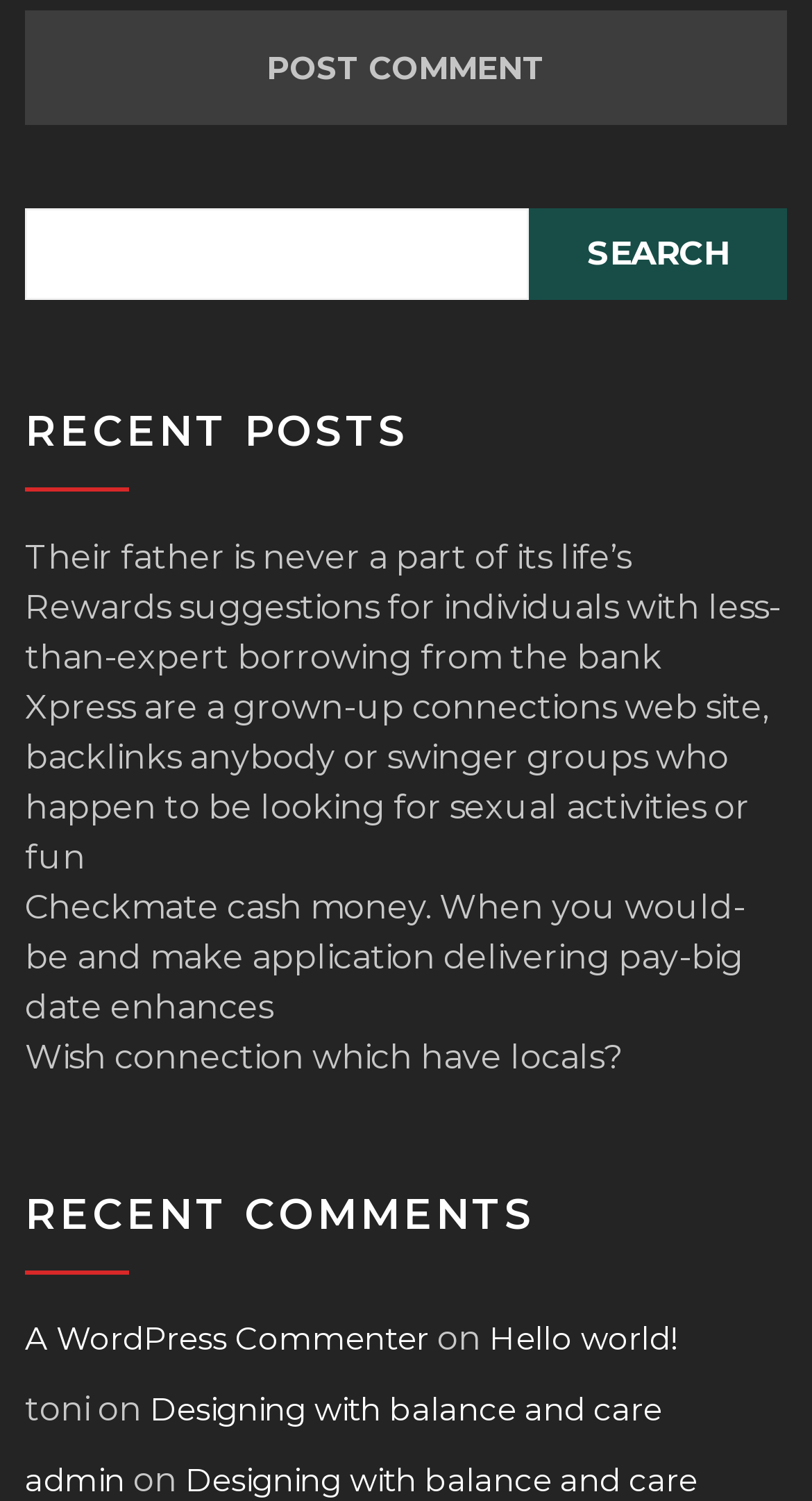Please examine the image and answer the question with a detailed explanation:
How many search boxes are there?

I searched for elements with the type 'searchbox' and found only one, which is located next to the 'SEARCH' button.